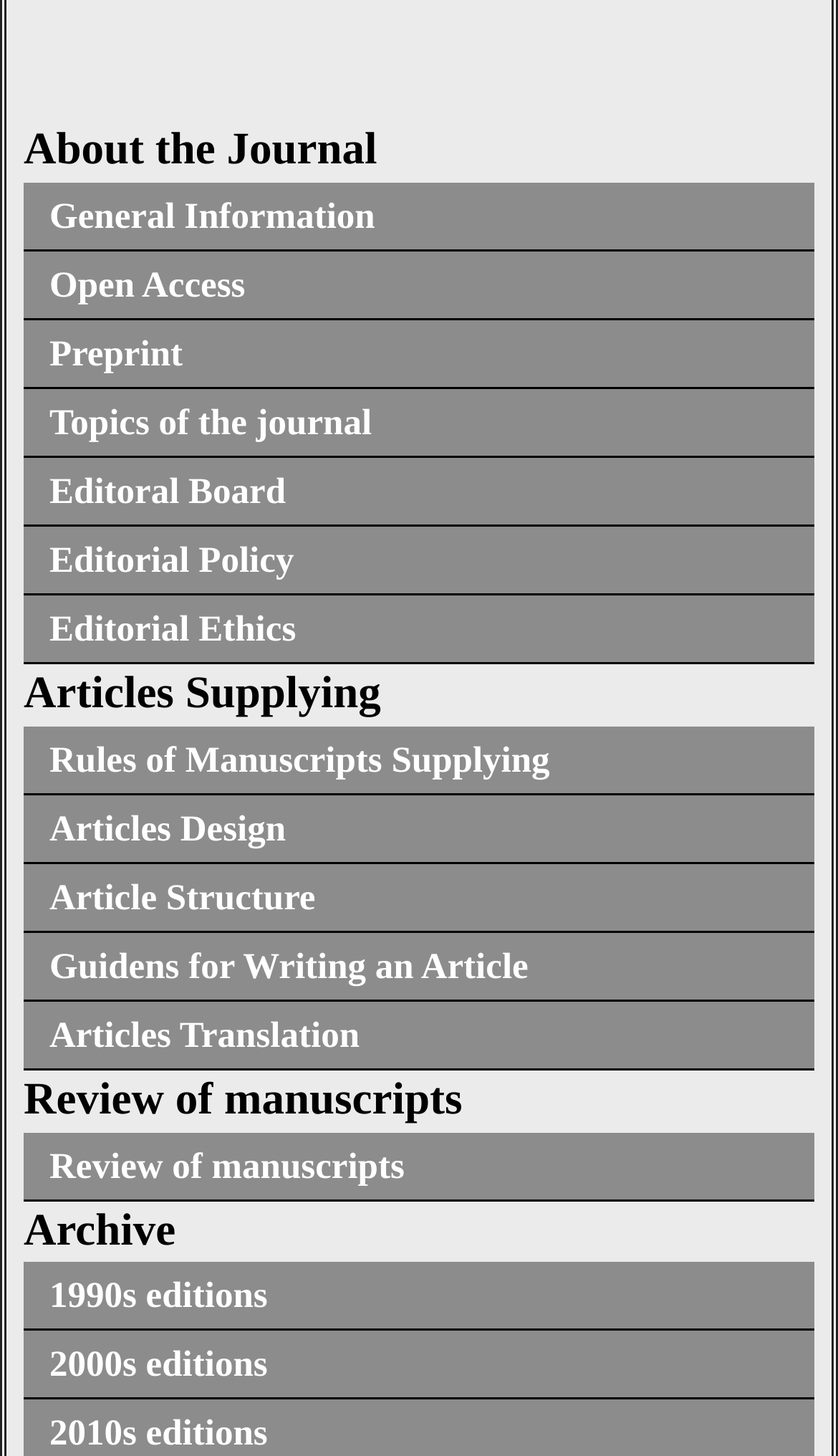From the screenshot, find the bounding box of the UI element matching this description: "Guidens for Writing an Article". Supply the bounding box coordinates in the form [left, top, right, bottom], each a float between 0 and 1.

[0.028, 0.64, 0.972, 0.686]